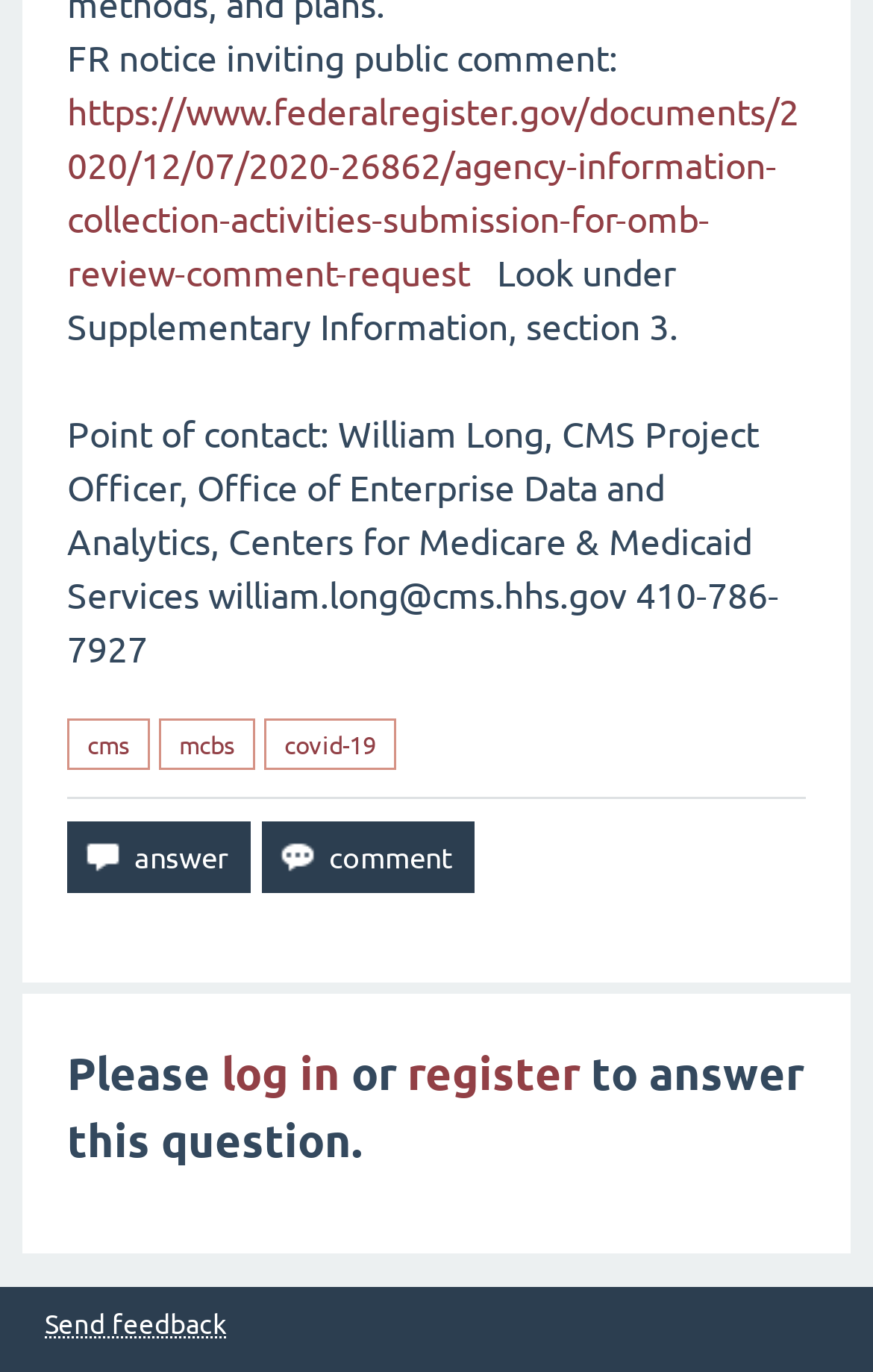Who is the point of contact for this notice?
Answer the question with a thorough and detailed explanation.

The point of contact for this notice is William Long, CMS Project Officer, Office of Enterprise Data and Analytics, Centers for Medicare & Medicaid Services, as indicated by the text 'Point of contact: William Long, CMS Project Officer, Office of Enterprise Data and Analytics, Centers for Medicare & Medicaid Services william.long@cms.hhs.gov 410-786-7927'.